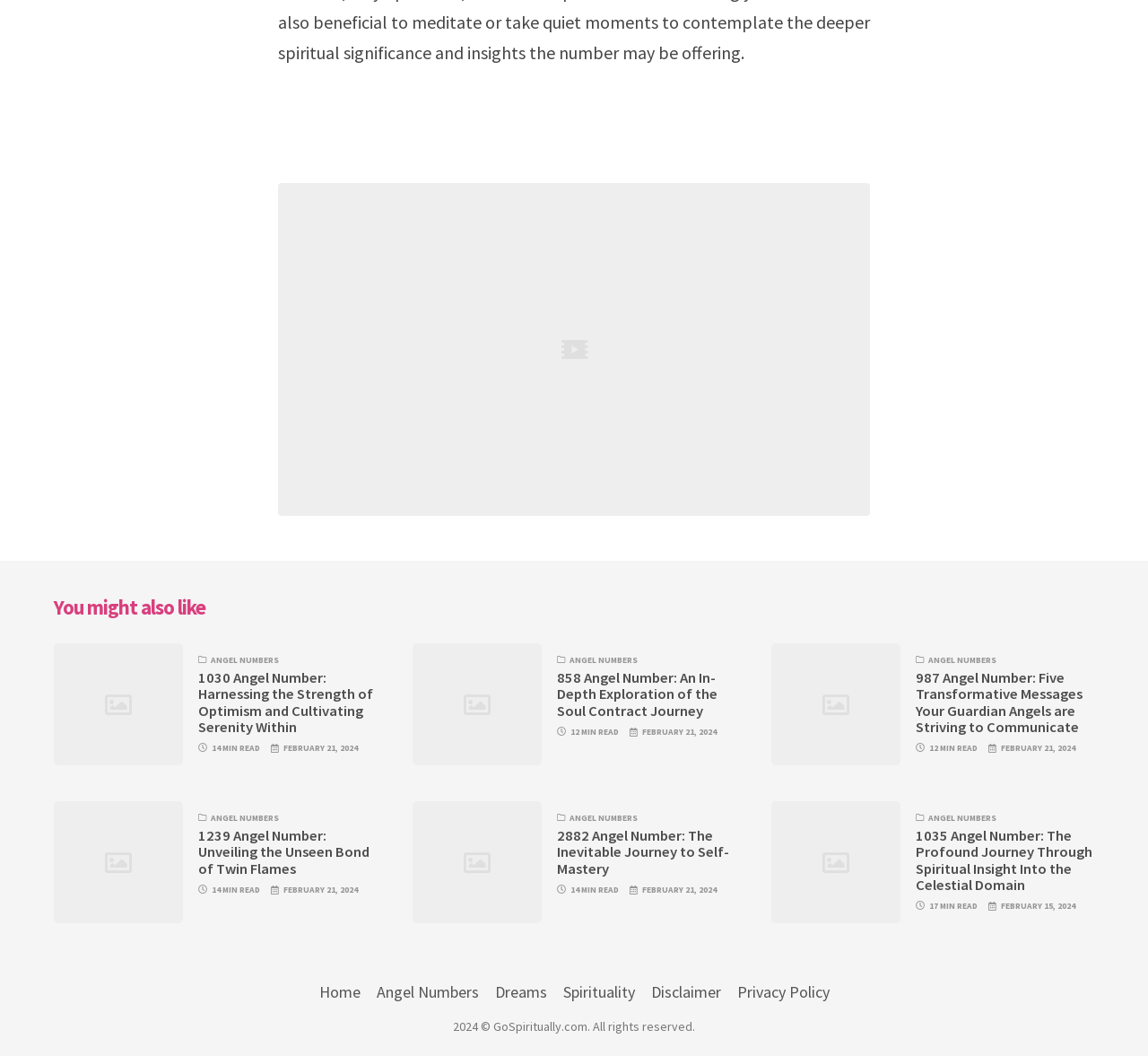Determine the bounding box for the UI element as described: "Home". The coordinates should be represented as four float numbers between 0 and 1, formatted as [left, top, right, bottom].

[0.278, 0.93, 0.314, 0.949]